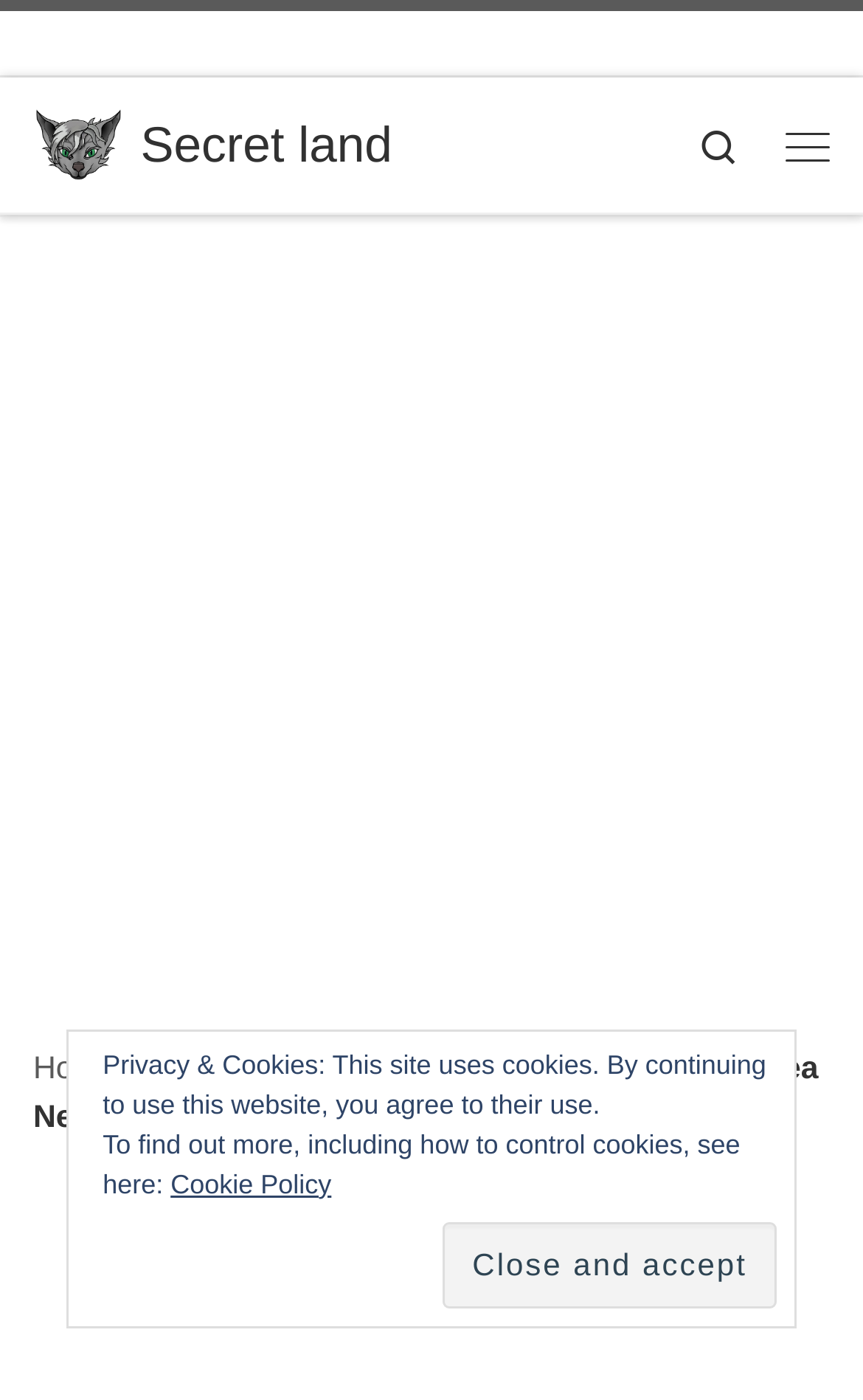Can you find and generate the webpage's heading?

Neamț Citadel –  Cetatea Neamț